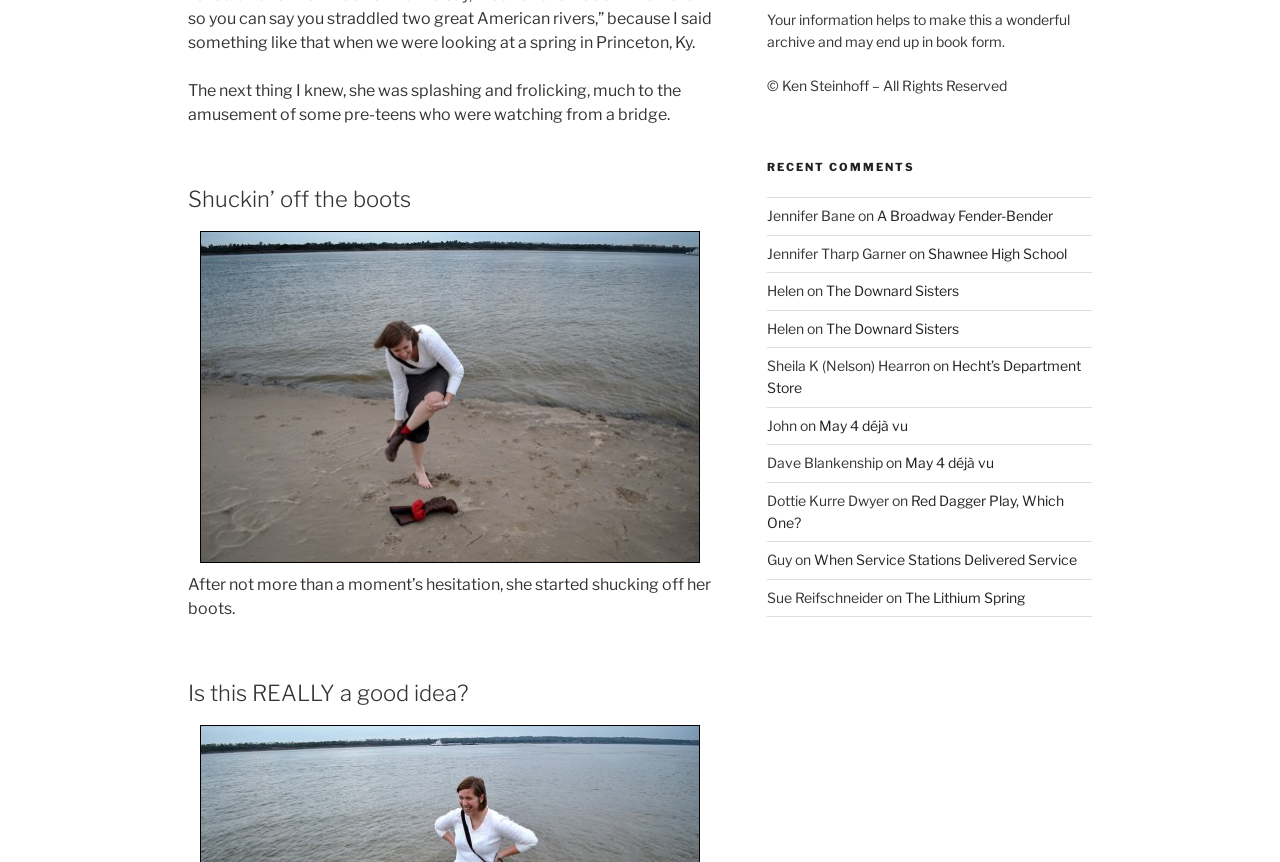Determine the bounding box coordinates for the clickable element required to fulfill the instruction: "Click the link to view Jessica Cyders Fort Defiance 10-30-2013_9603". Provide the coordinates as four float numbers between 0 and 1, i.e., [left, top, right, bottom].

[0.147, 0.268, 0.556, 0.653]